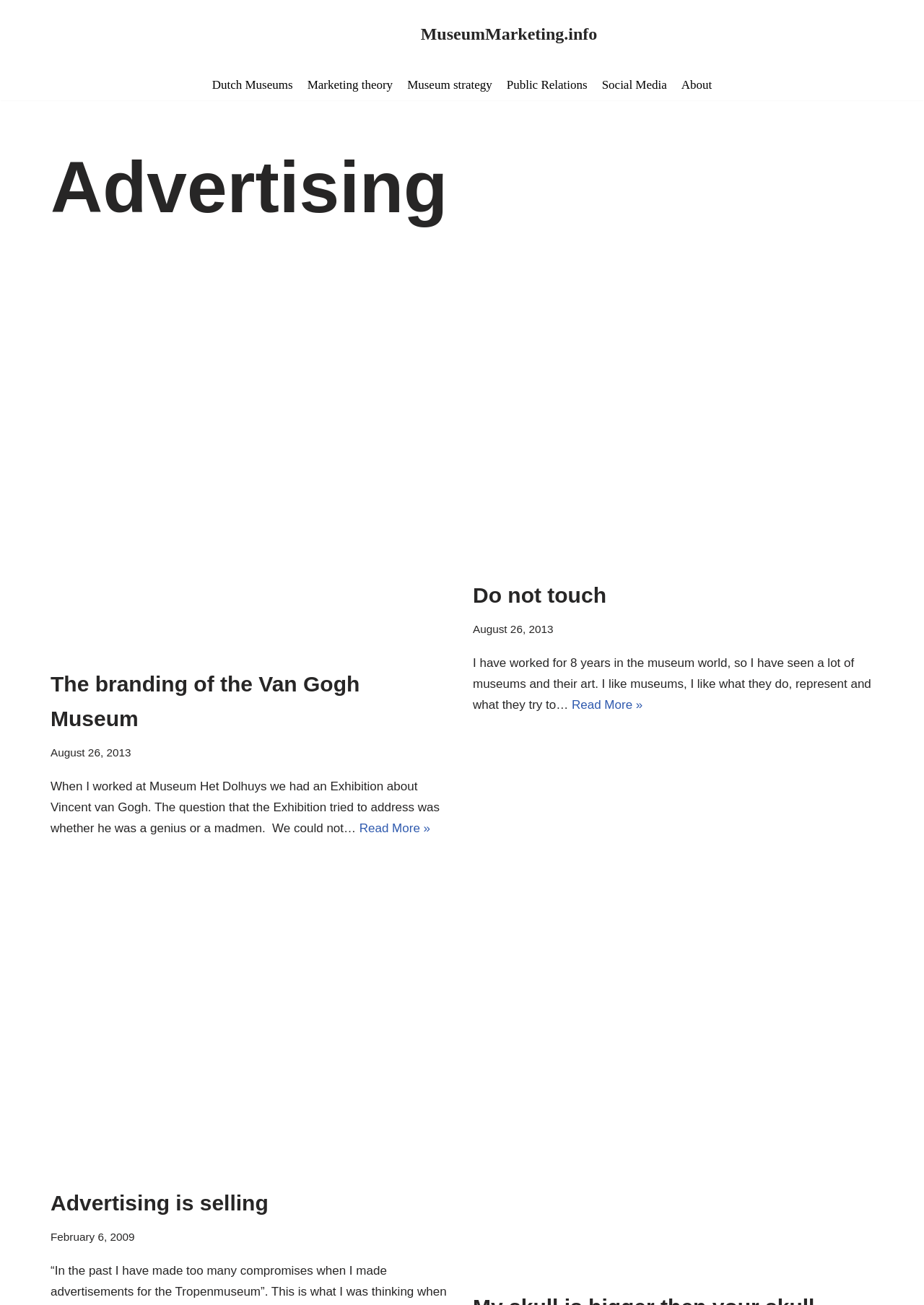Provide the bounding box coordinates, formatted as (top-left x, top-left y, bottom-right x, bottom-right y), with all values being floating point numbers between 0 and 1. Identify the bounding box of the UI element that matches the description: Linkedin

None